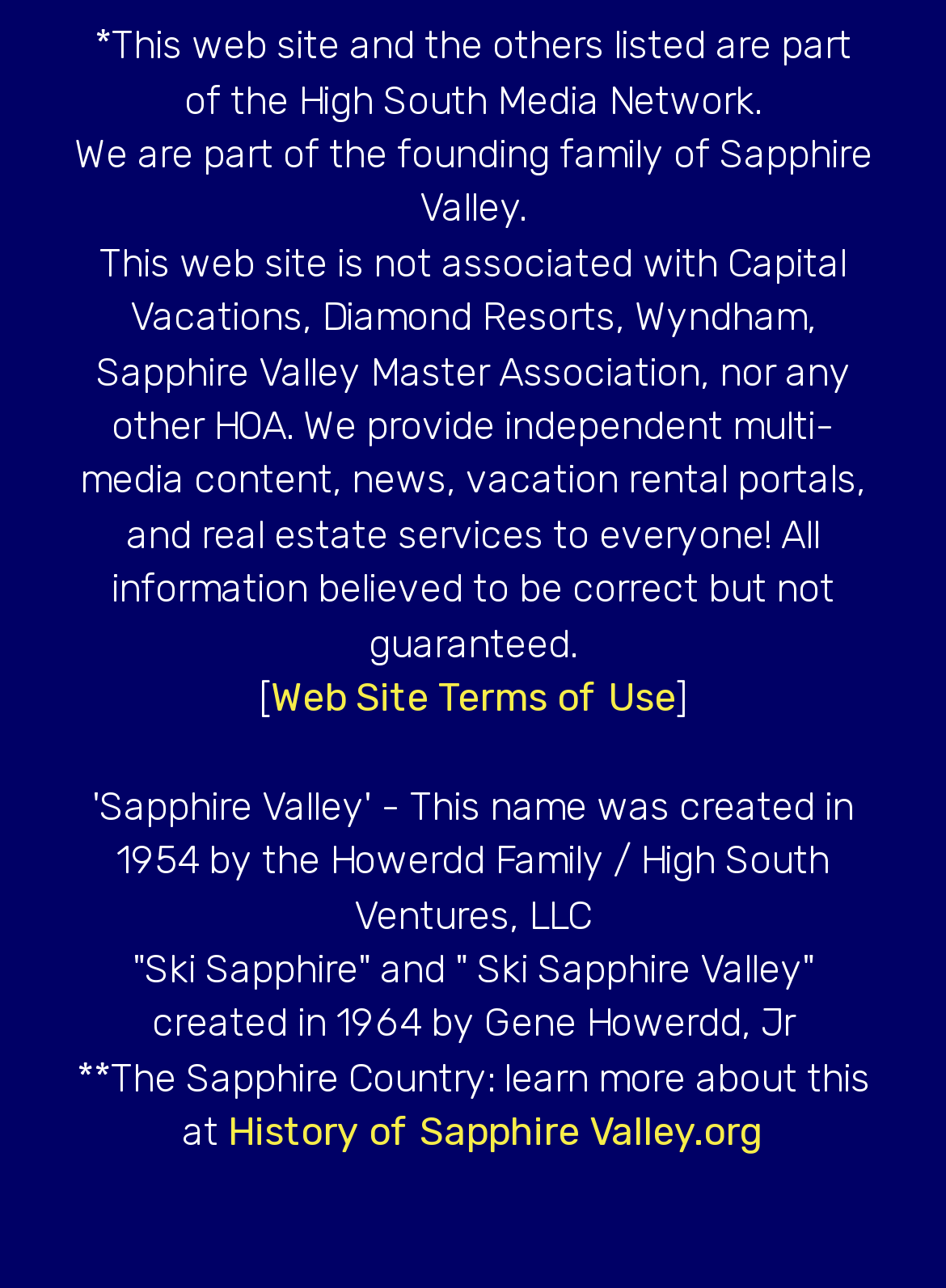Determine the bounding box for the HTML element described here: "History of Sapphire Valley.org". The coordinates should be given as [left, top, right, bottom] with each number being a float between 0 and 1.

[0.241, 0.861, 0.808, 0.897]